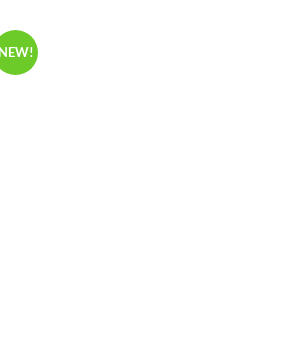Provide a brief response using a word or short phrase to this question:
What does the bright green circular badge indicate?

NEW!